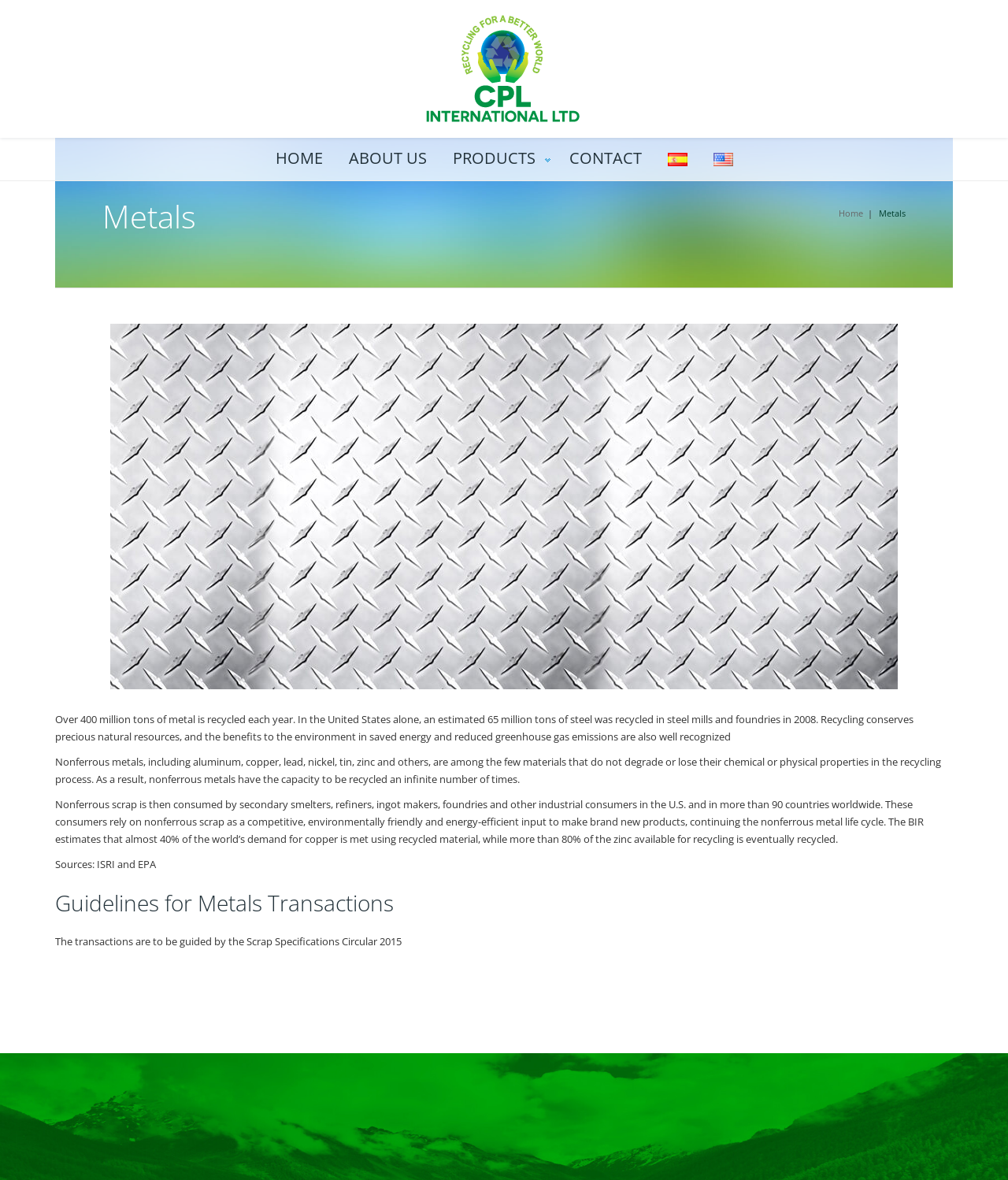Locate the bounding box coordinates of the area that needs to be clicked to fulfill the following instruction: "Click the HOME link". The coordinates should be in the format of four float numbers between 0 and 1, namely [left, top, right, bottom].

[0.273, 0.127, 0.32, 0.142]